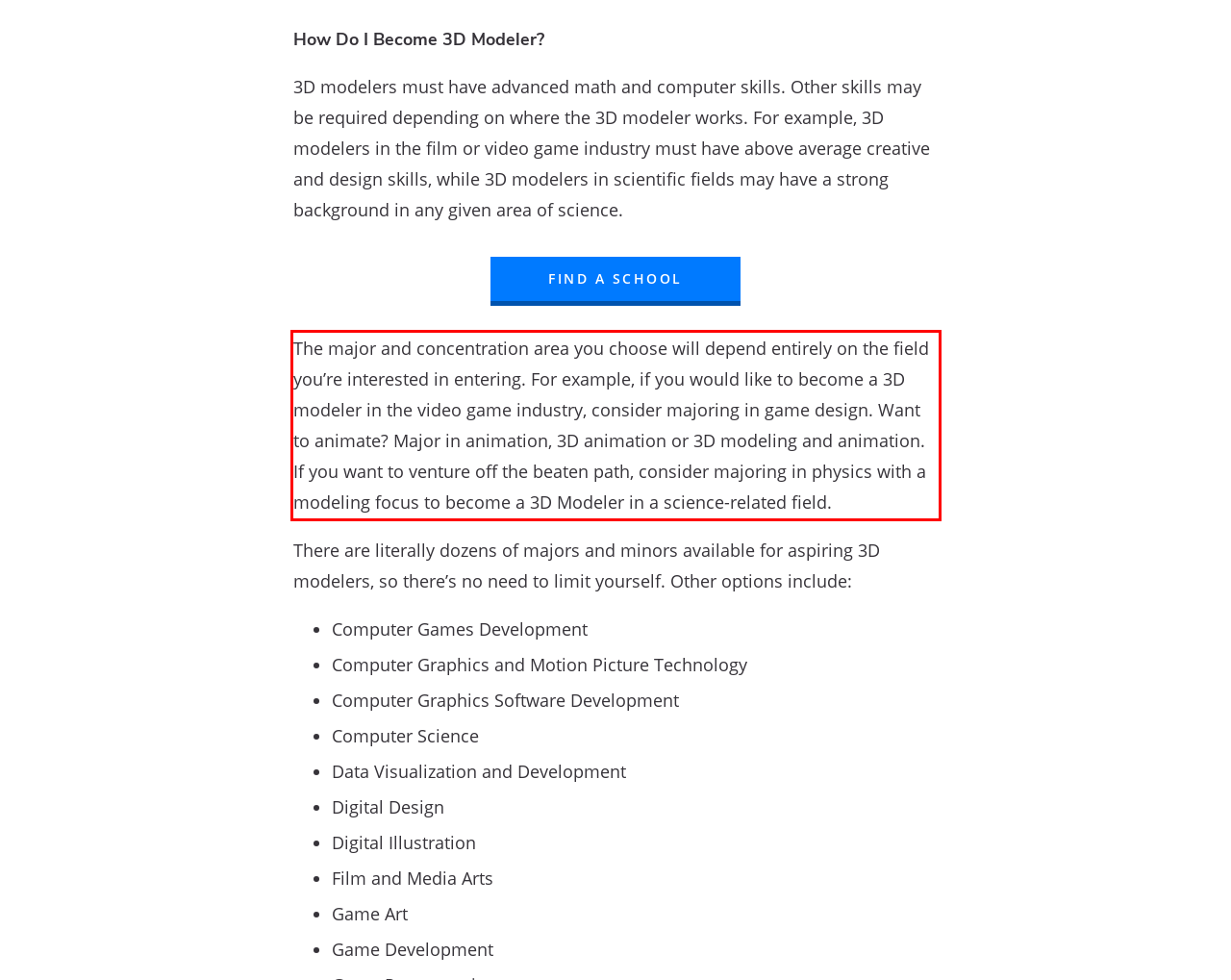Please perform OCR on the text content within the red bounding box that is highlighted in the provided webpage screenshot.

The major and concentration area you choose will depend entirely on the field you’re interested in entering. For example, if you would like to become a 3D modeler in the video game industry, consider majoring in game design. Want to animate? Major in animation, 3D animation or 3D modeling and animation. If you want to venture off the beaten path, consider majoring in physics with a modeling focus to become a 3D Modeler in a science-related field.